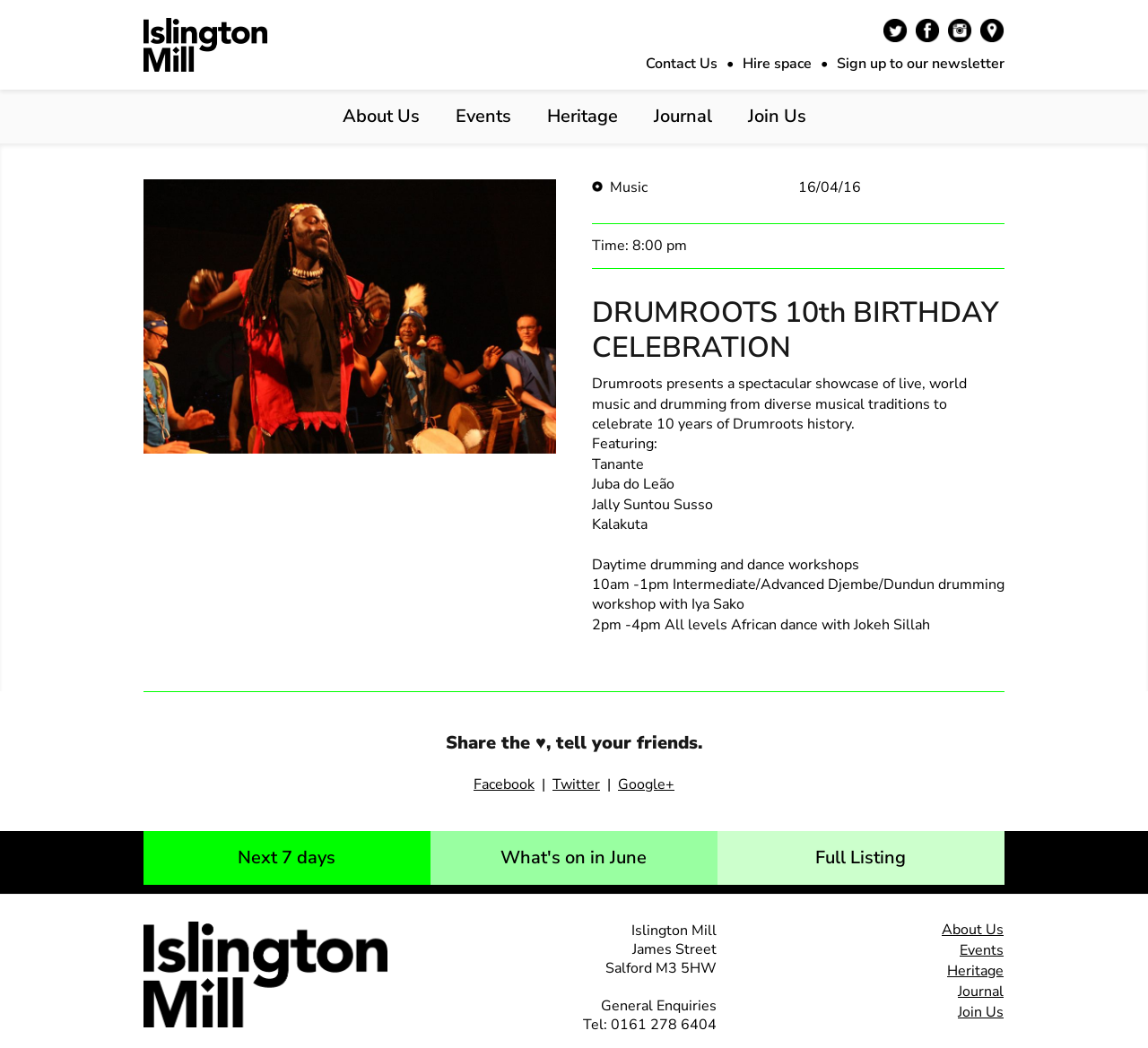What is the theme of the event?
Provide an in-depth and detailed explanation in response to the question.

The webpage mentions 'a spectacular showcase of live, world music and drumming from diverse musical traditions', which indicates that the theme of the event is world music and drumming.